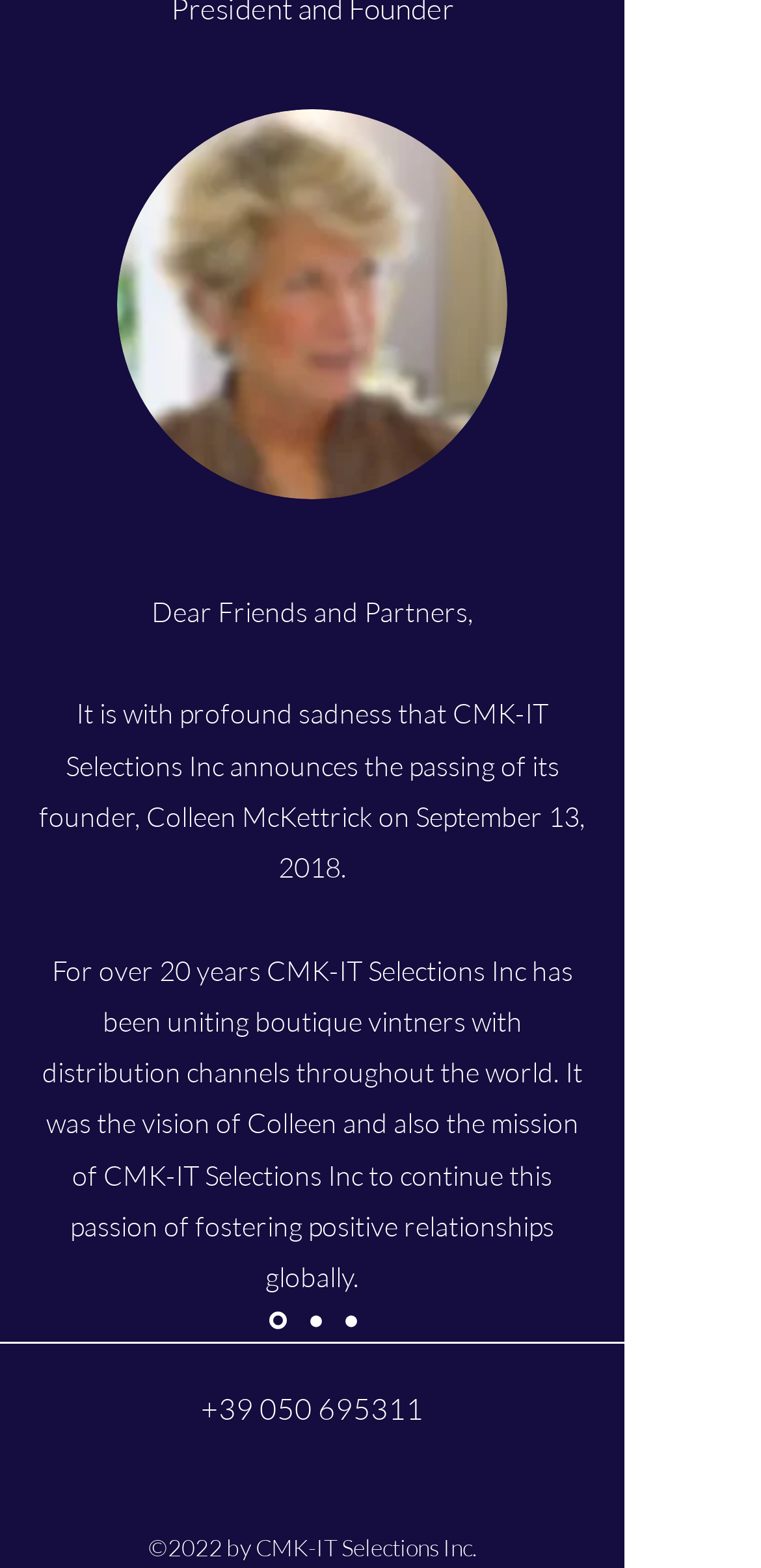What is the phone number listed on the webpage?
From the details in the image, answer the question comprehensively.

I found the phone number by looking at the link element with the text '+39 050 695311'.